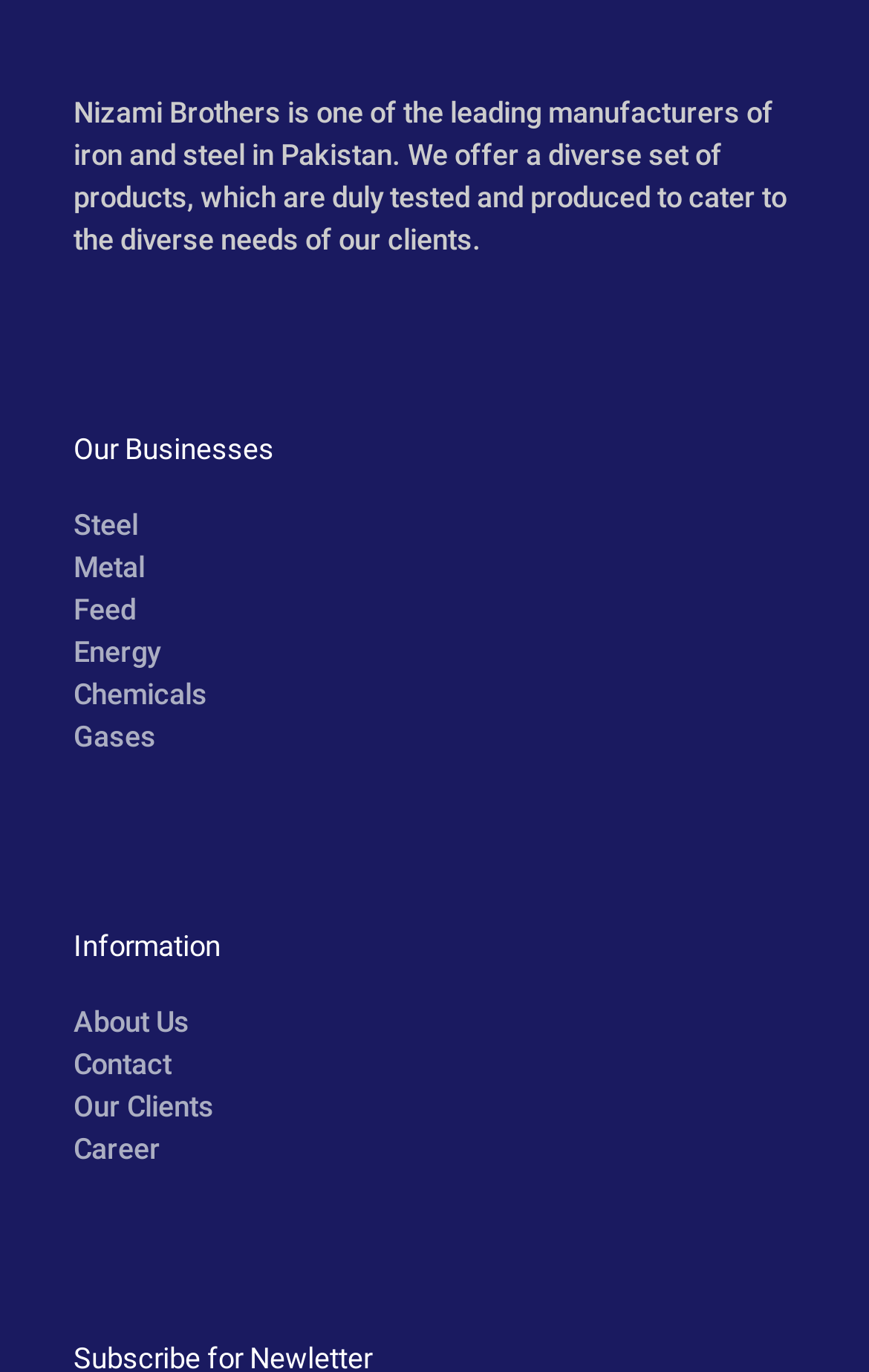Please specify the bounding box coordinates for the clickable region that will help you carry out the instruction: "View About Us".

[0.085, 0.733, 0.218, 0.757]